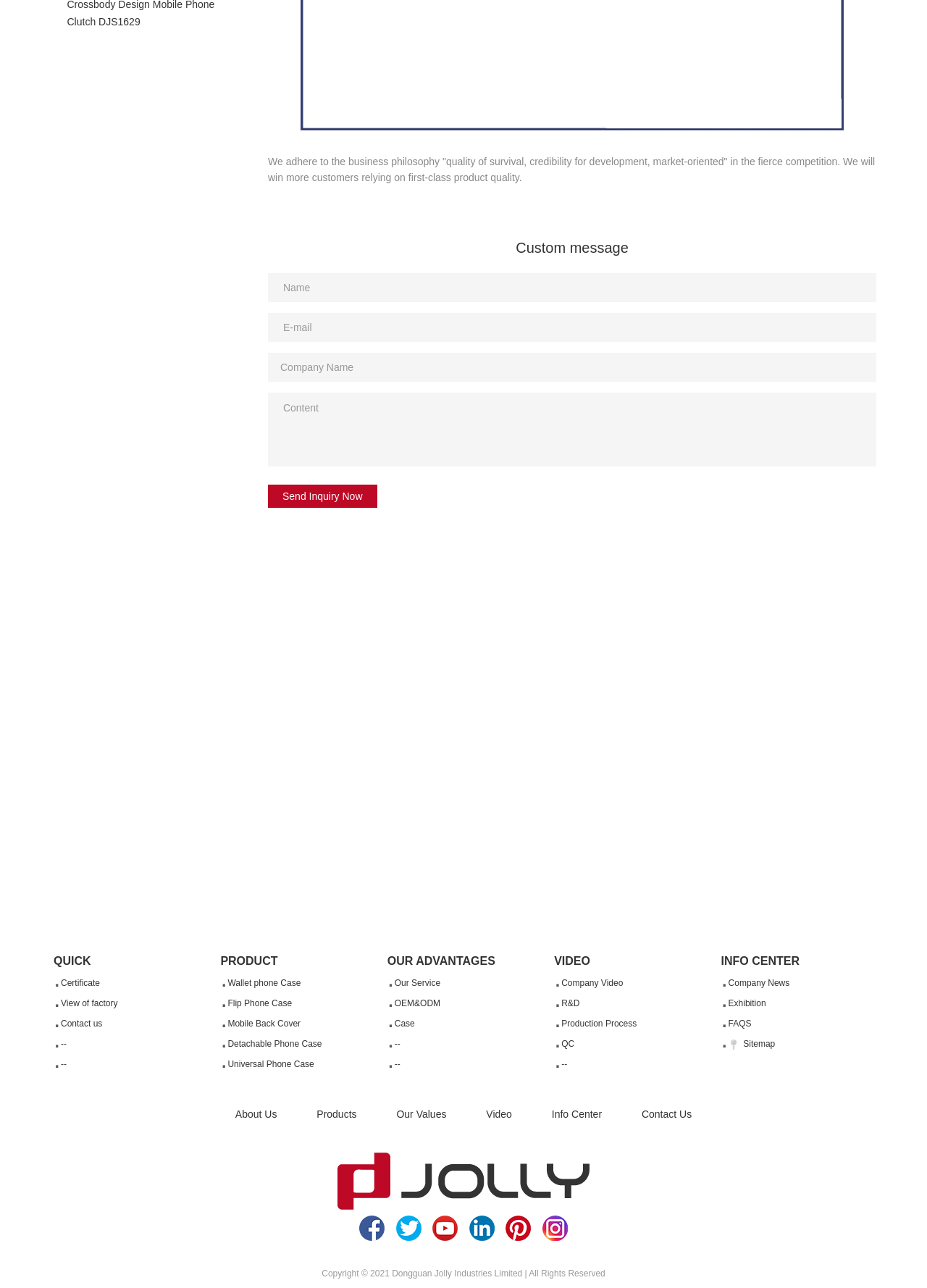How many textboxes are there in the inquiry form?
Based on the visual, give a brief answer using one word or a short phrase.

4